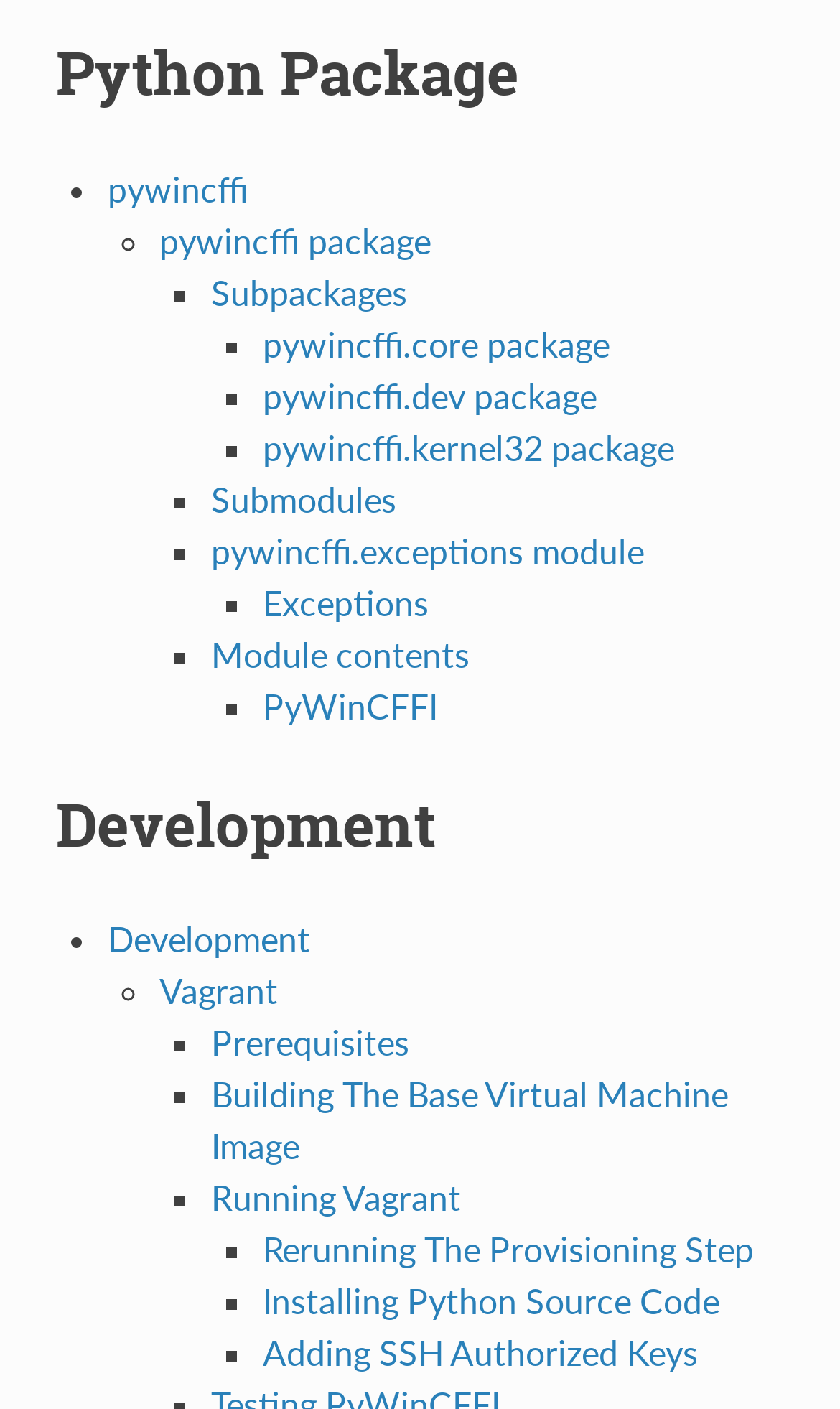Given the element description Installing Python Source Code, specify the bounding box coordinates of the corresponding UI element in the format (top-left x, top-left y, bottom-right x, bottom-right y). All values must be between 0 and 1.

[0.312, 0.908, 0.856, 0.937]